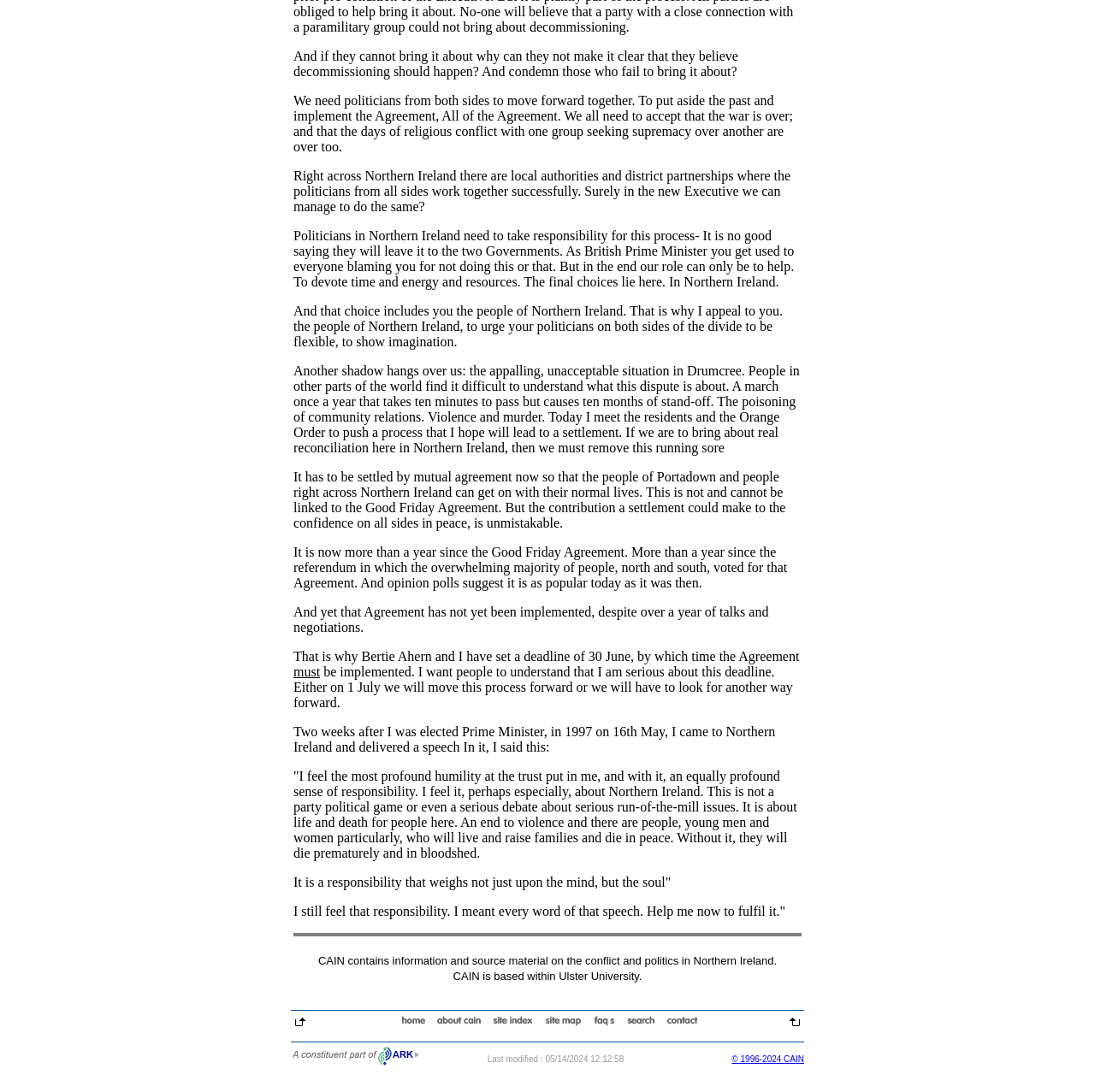Please indicate the bounding box coordinates for the clickable area to complete the following task: "go to CAIN Home Page". The coordinates should be specified as four float numbers between 0 and 1, i.e., [left, top, right, bottom].

[0.361, 0.93, 0.392, 0.943]